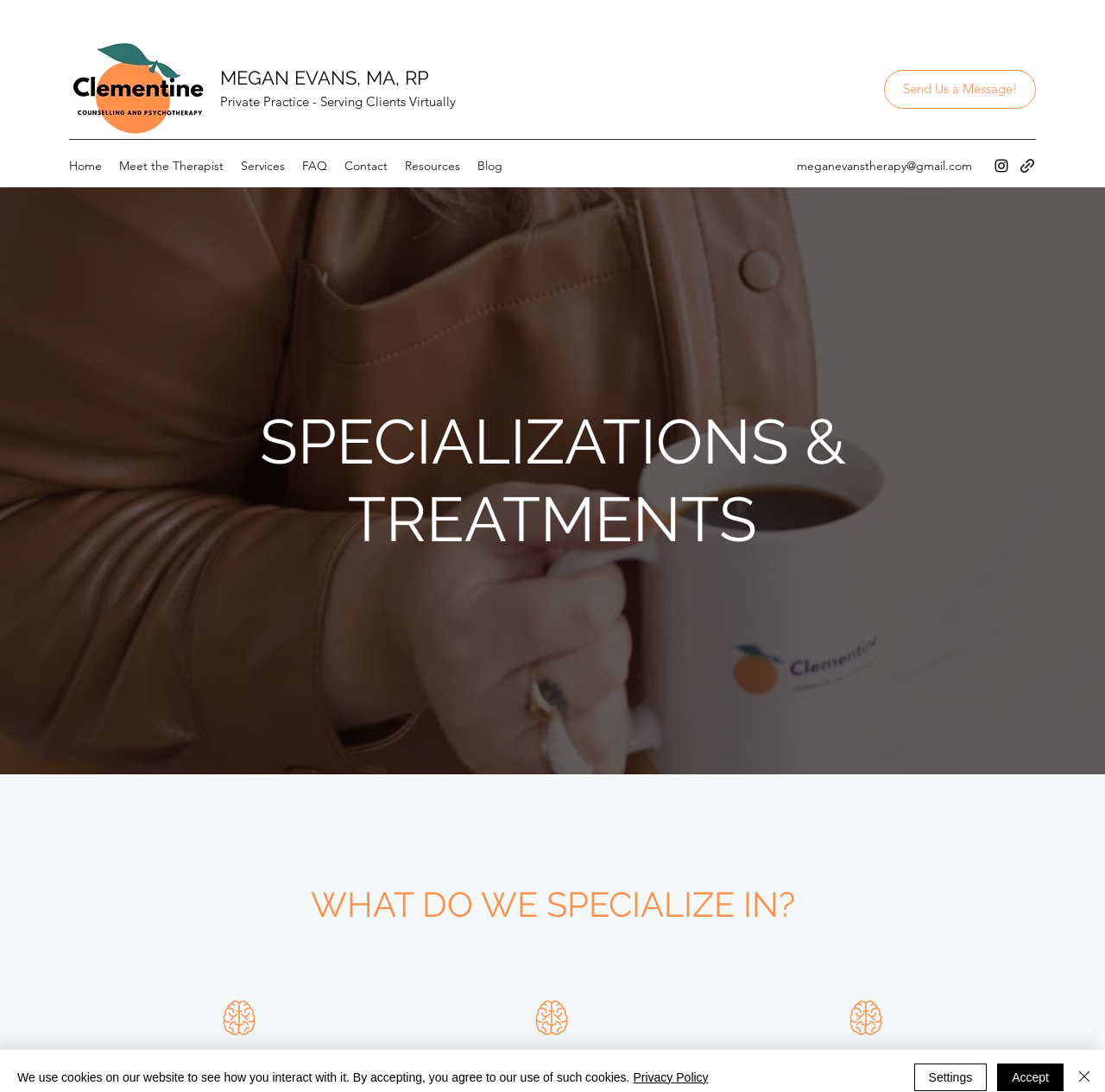Identify the bounding box coordinates necessary to click and complete the given instruction: "Open Instagram".

[0.898, 0.144, 0.914, 0.16]